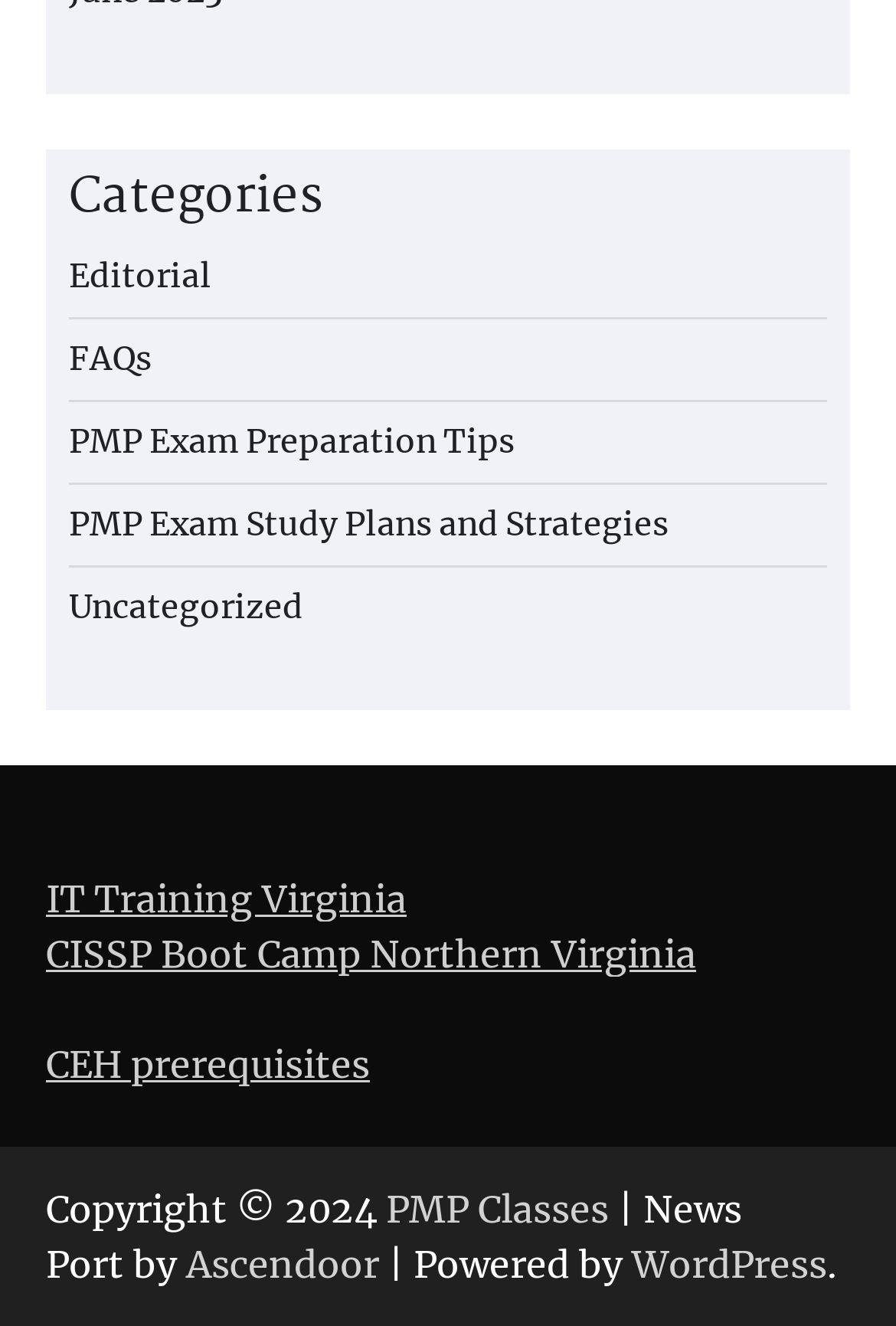Please analyze the image and provide a thorough answer to the question:
How many links are there in the footer section?

I counted the number of links in the footer section, which are 'PMP Classes', 'Ascendoor', 'WordPress', and 'IT Training Virginia', totaling 4 links.